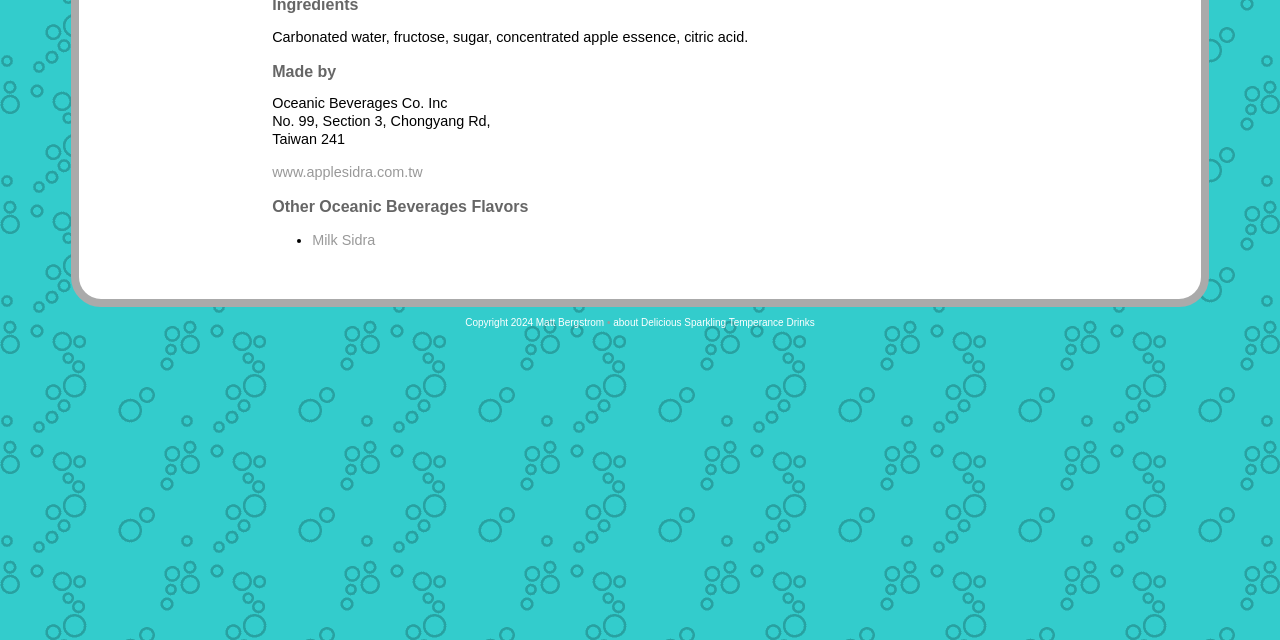Using the given description, provide the bounding box coordinates formatted as (top-left x, top-left y, bottom-right x, bottom-right y), with all values being floating point numbers between 0 and 1. Description: about Delicious Sparkling Temperance Drinks

[0.479, 0.496, 0.637, 0.513]